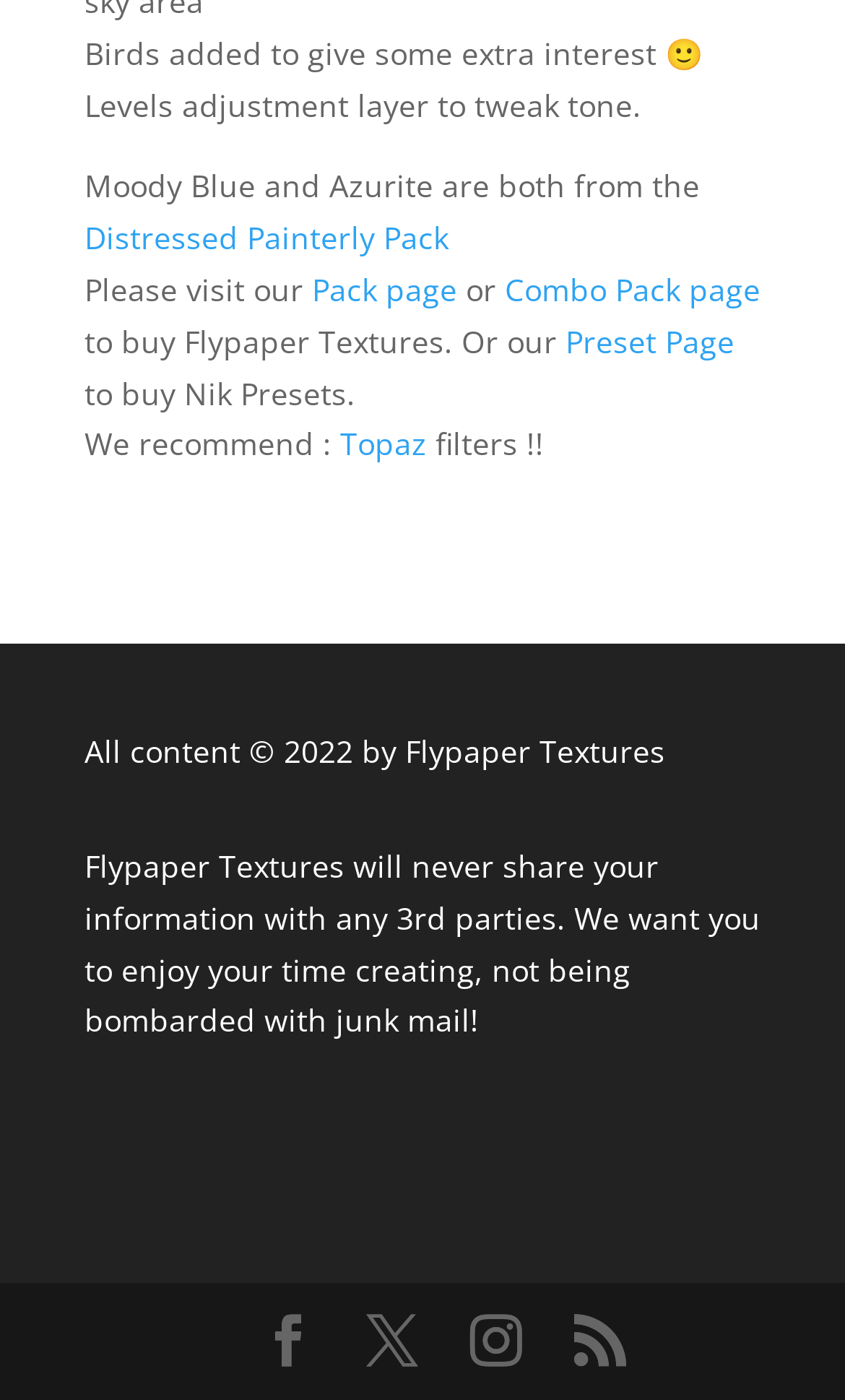Extract the bounding box coordinates of the UI element described by: "X". The coordinates should include four float numbers ranging from 0 to 1, e.g., [left, top, right, bottom].

[0.433, 0.94, 0.495, 0.979]